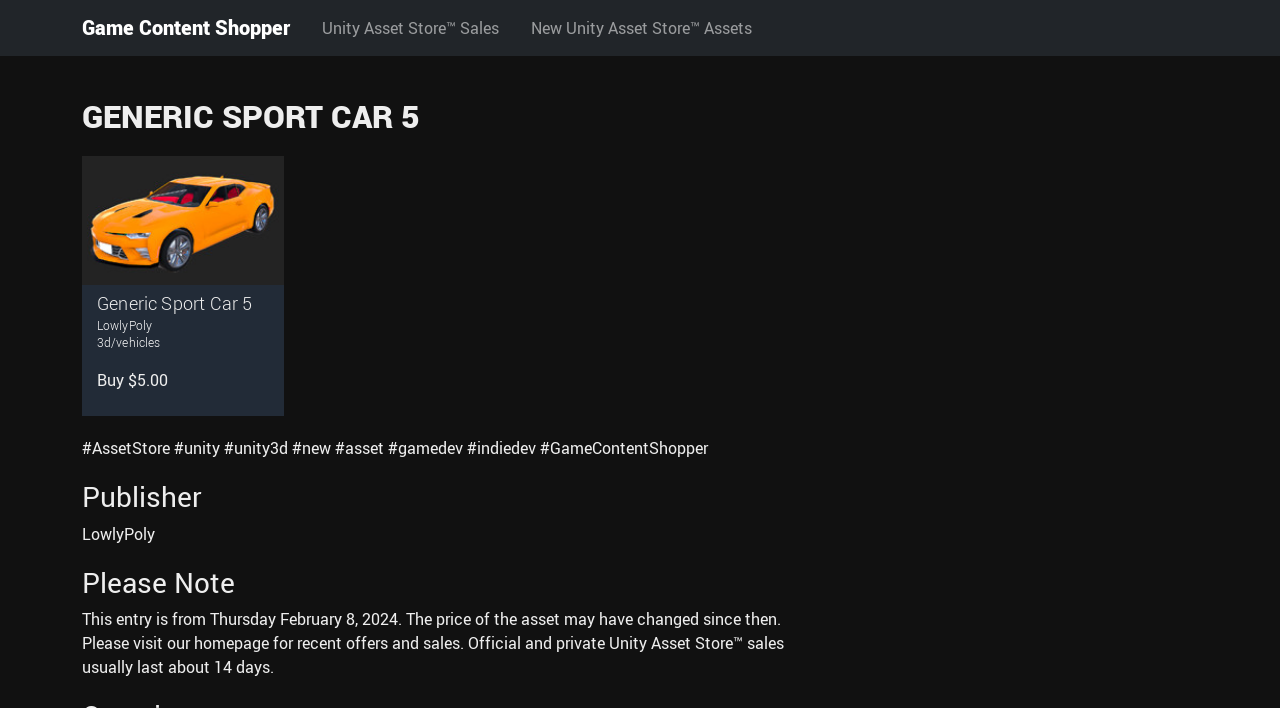Given the element description: "Unity Asset Store™ Sales", predict the bounding box coordinates of the UI element it refers to, using four float numbers between 0 and 1, i.e., [left, top, right, bottom].

[0.245, 0.011, 0.396, 0.068]